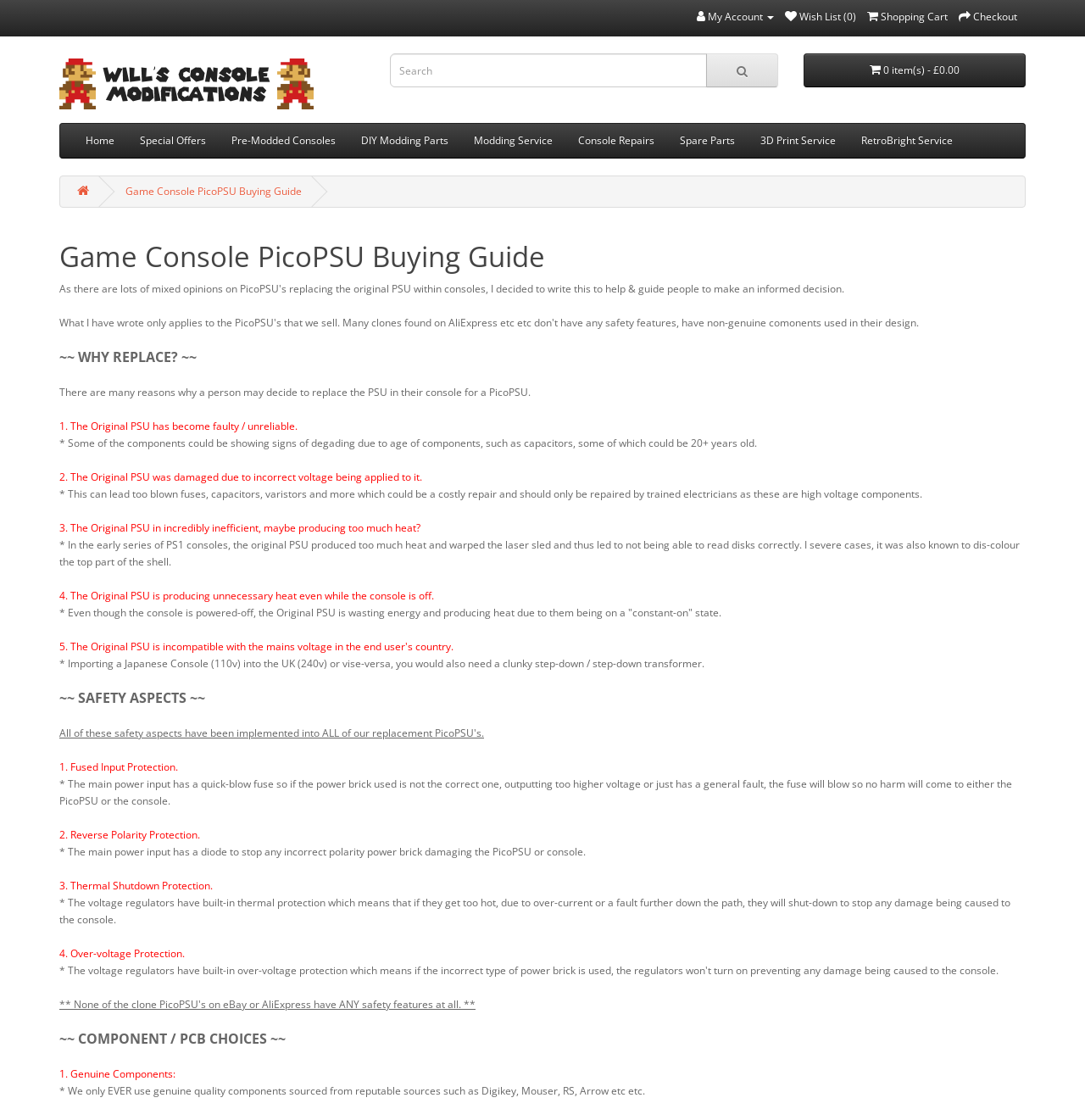What is the purpose of replacing the PSU in a console?
Utilize the information in the image to give a detailed answer to the question.

According to the webpage, there are several reasons why a person may decide to replace the PSU in their console for a PicoPSU, including the original PSU becoming faulty or unreliable, being damaged due to incorrect voltage, being incredibly inefficient, producing unnecessary heat even when the console is off, and importing a Japanese console into the UK or vice-versa.